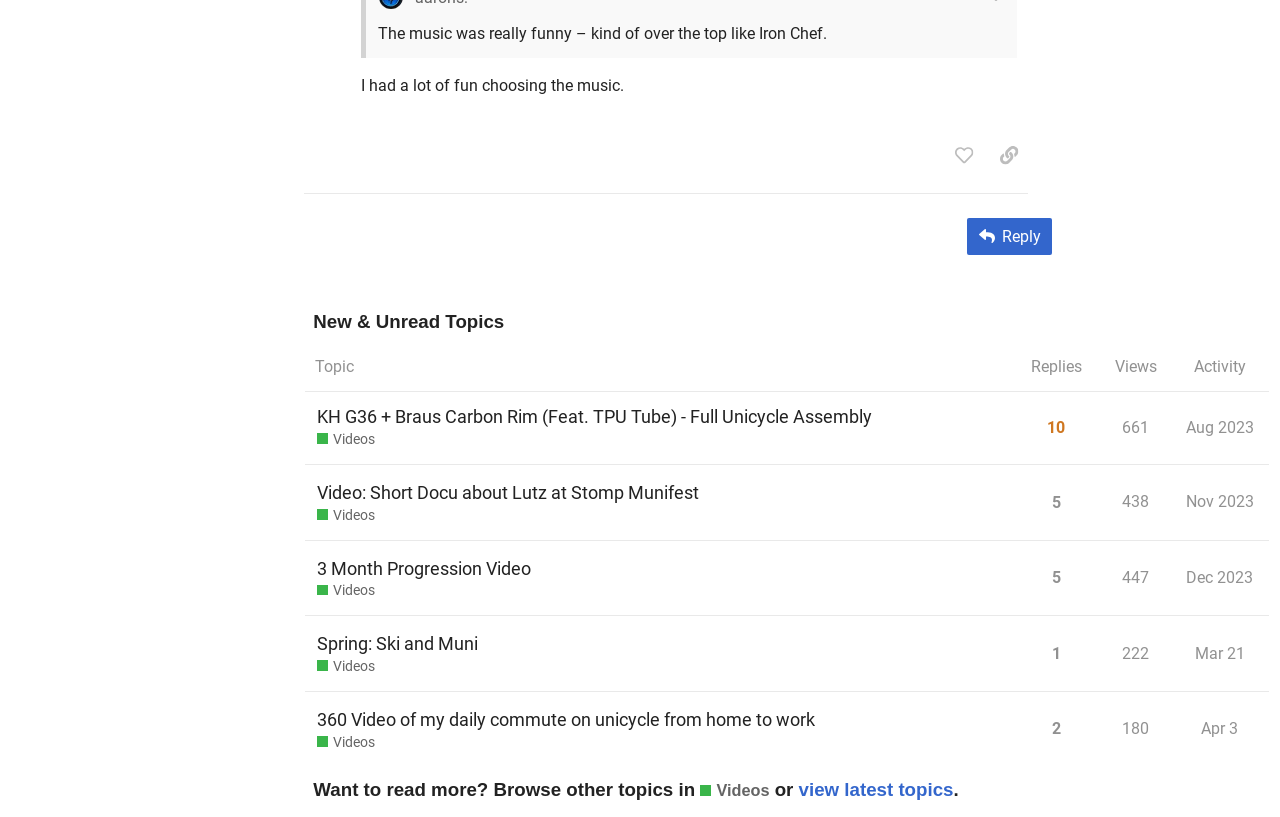What is the view count of the third topic?
Please answer using one word or phrase, based on the screenshot.

438